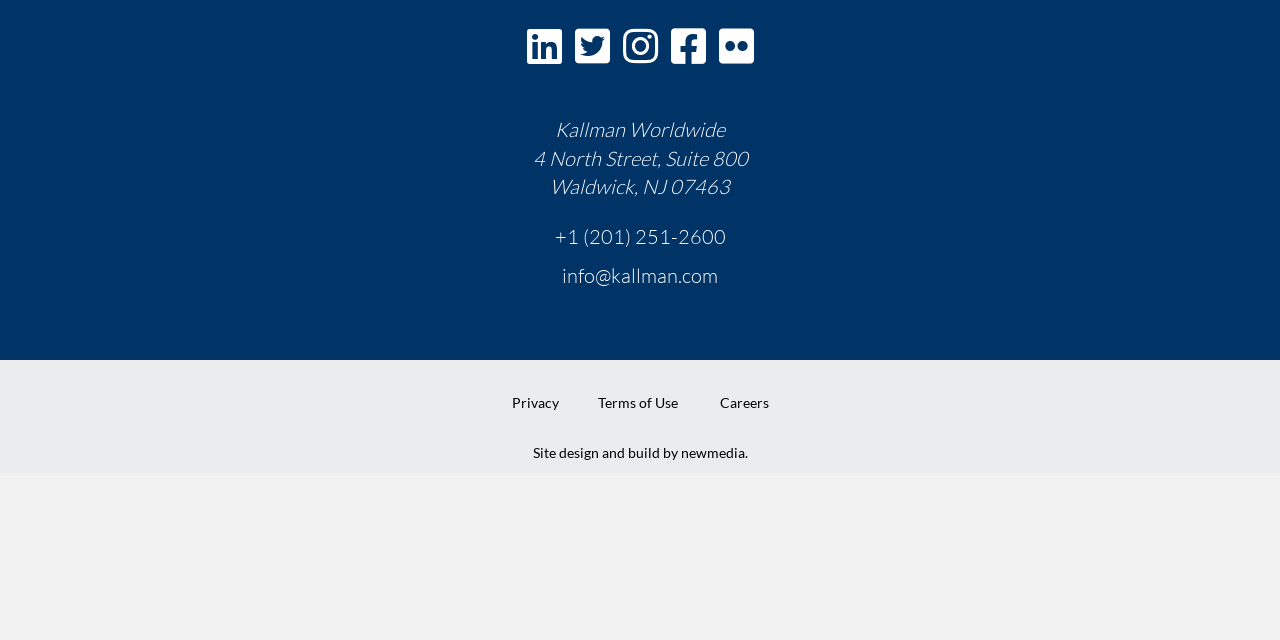Determine the bounding box for the described UI element: "Terms of Use".

[0.467, 0.615, 0.562, 0.642]